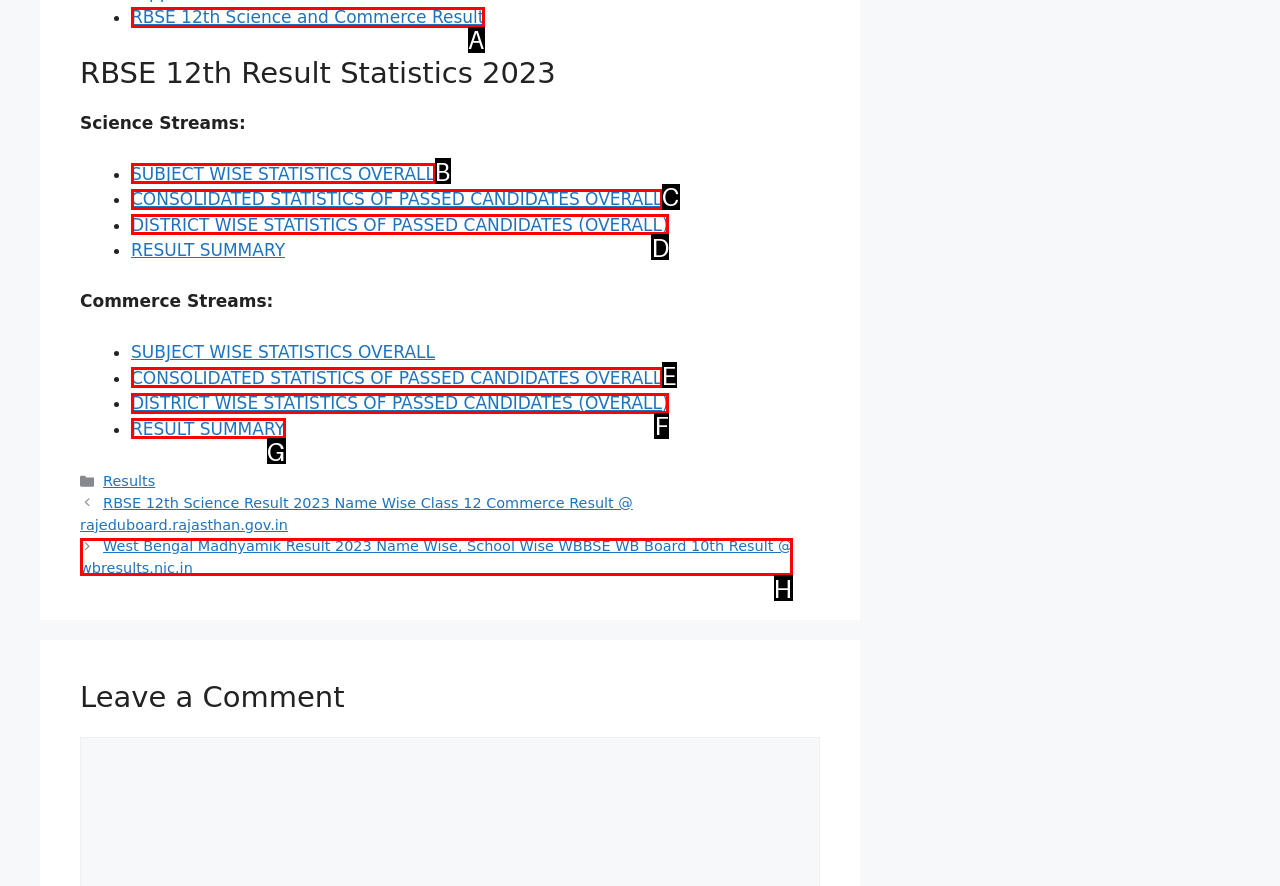Based on the description: SUBJECT WISE STATISTICS OVERALL
Select the letter of the corresponding UI element from the choices provided.

B